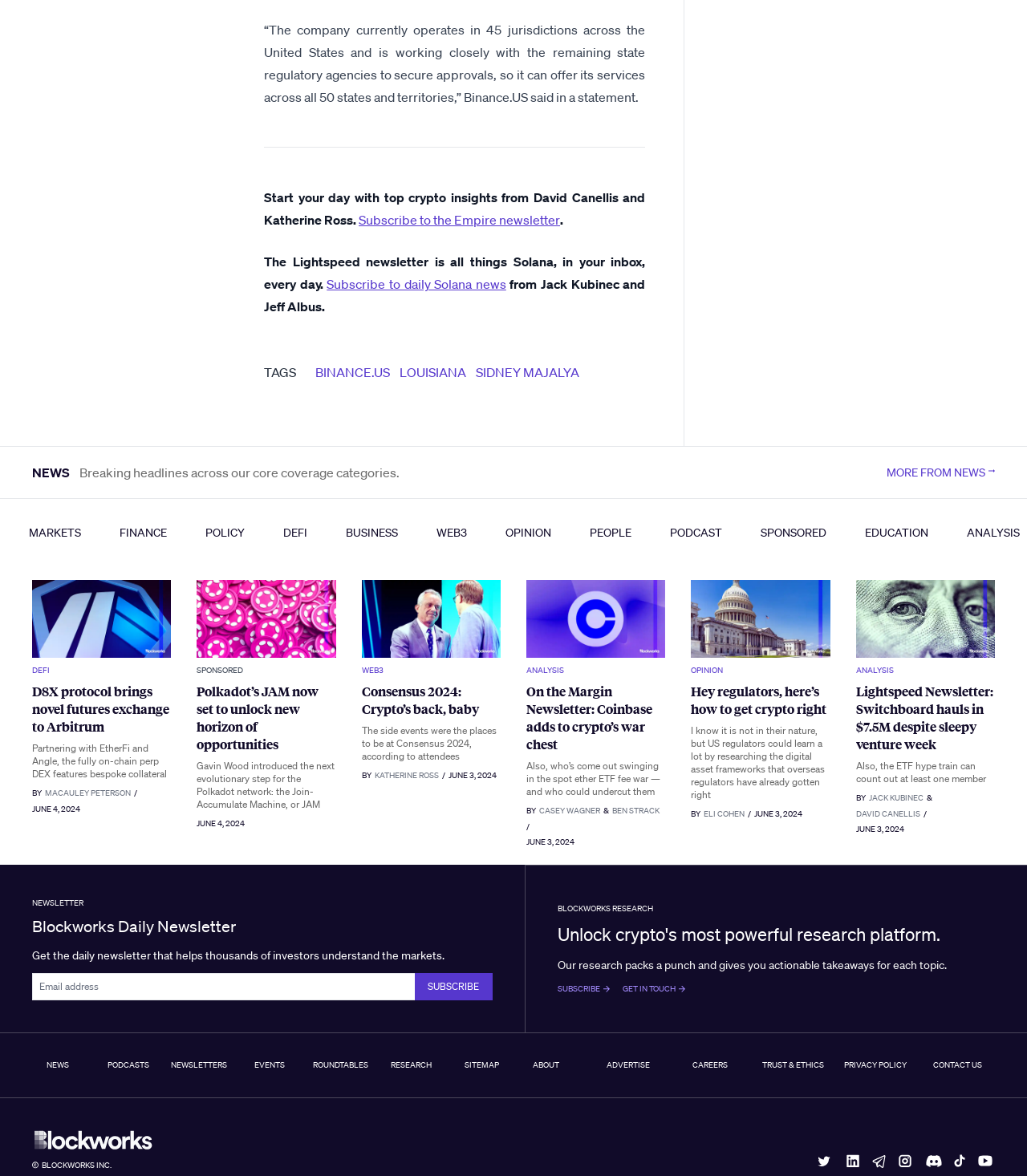Please identify the bounding box coordinates of the region to click in order to complete the task: "Read On the Margin Newsletter". The coordinates must be four float numbers between 0 and 1, specified as [left, top, right, bottom].

[0.512, 0.581, 0.648, 0.641]